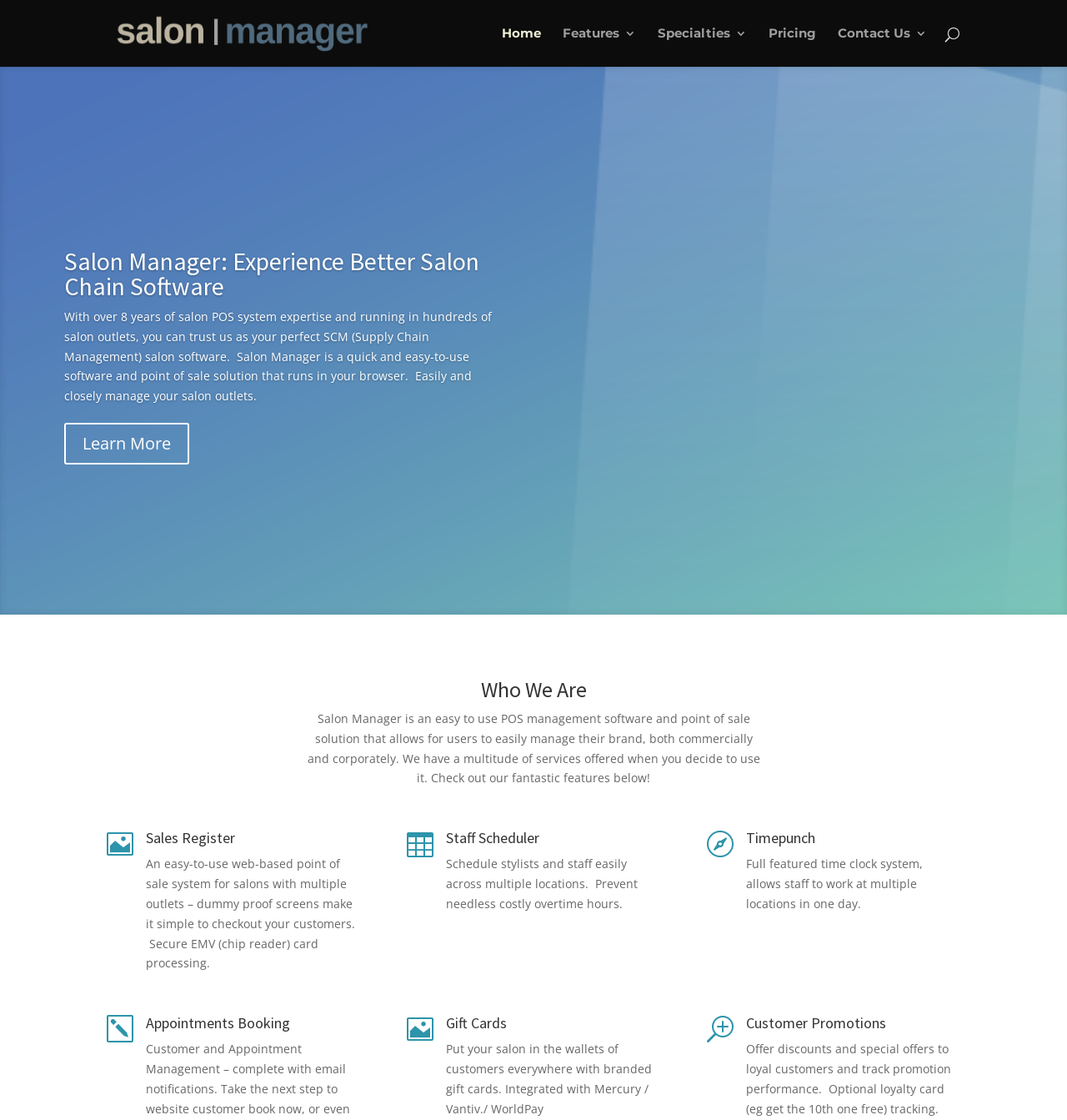Pinpoint the bounding box coordinates of the clickable area needed to execute the instruction: "Search for something". The coordinates should be specified as four float numbers between 0 and 1, i.e., [left, top, right, bottom].

[0.1, 0.0, 0.9, 0.001]